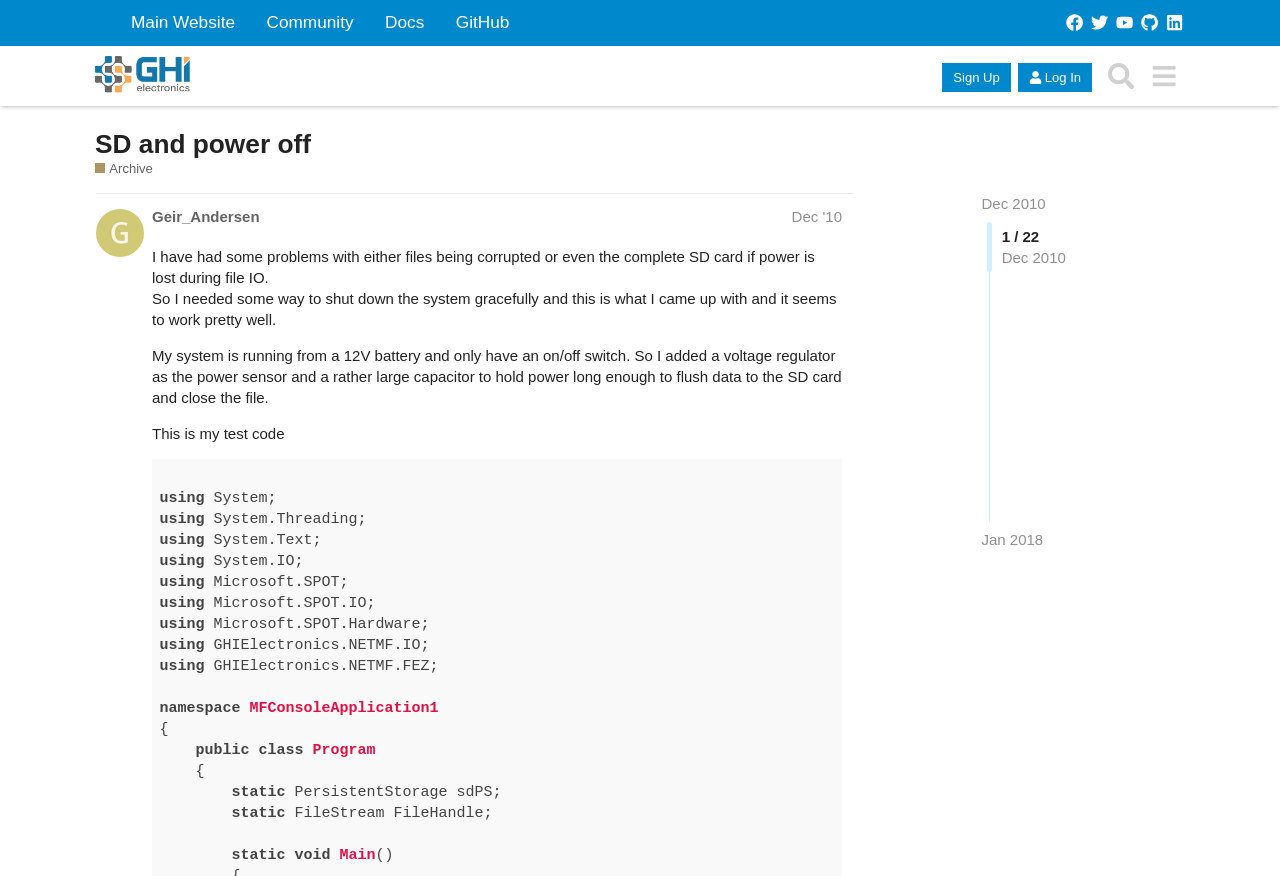What is the problem with the SD card?
Please provide a single word or phrase in response based on the screenshot.

Power loss during file IO